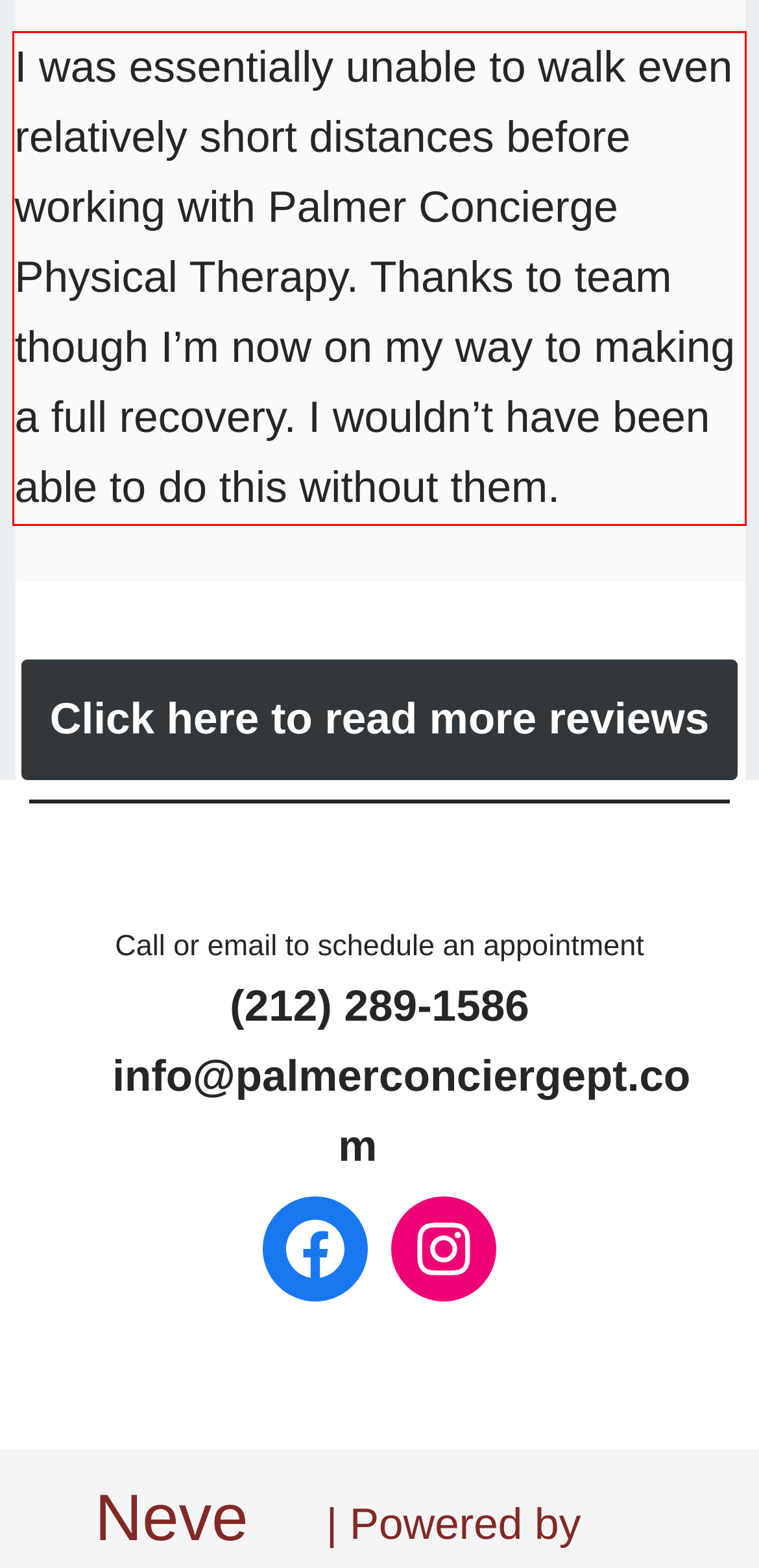You have a screenshot of a webpage with a UI element highlighted by a red bounding box. Use OCR to obtain the text within this highlighted area.

I was essentially unable to walk even relatively short distances before working with Palmer Concierge Physical Therapy. Thanks to team though I’m now on my way to making a full recovery. I wouldn’t have been able to do this without them.